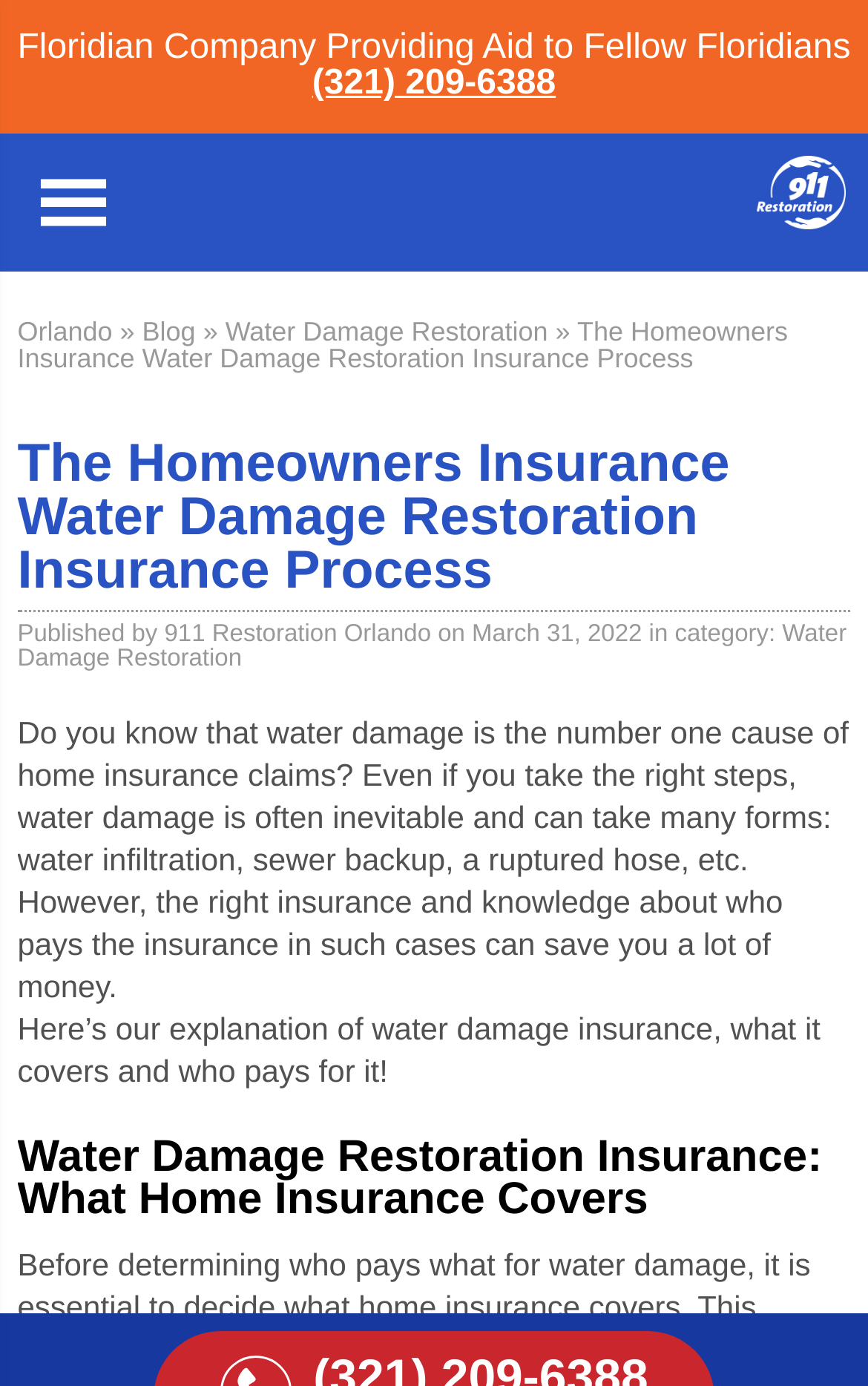Please use the details from the image to answer the following question comprehensively:
Who published the article?

I found the publisher by looking at the static text element 'Published by 911 Restoration Orlando on March 31, 2022 in category:'.